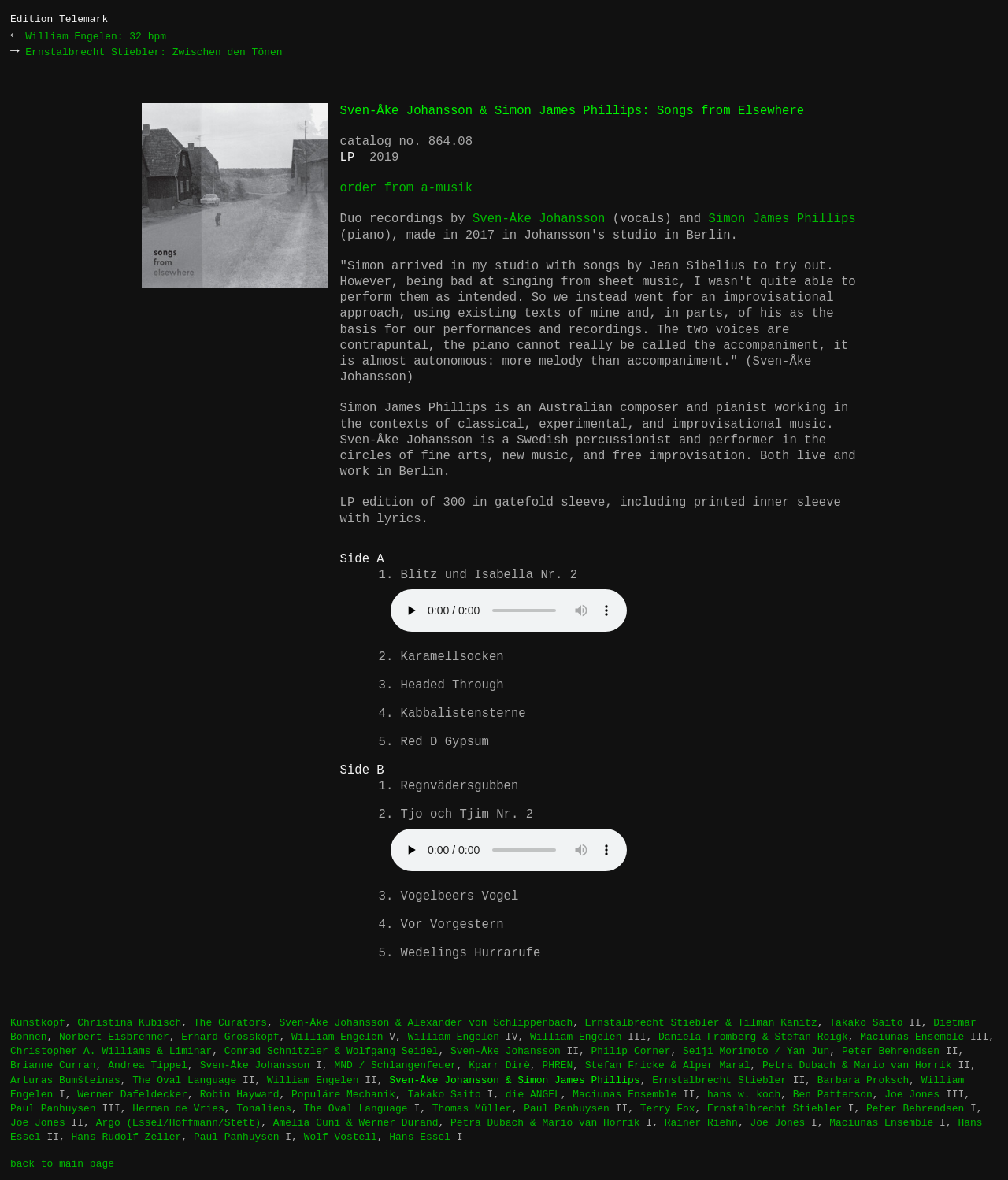Locate the bounding box coordinates of the element's region that should be clicked to carry out the following instruction: "view the 'previous release' page". The coordinates need to be four float numbers between 0 and 1, i.e., [left, top, right, bottom].

[0.01, 0.04, 0.28, 0.05]